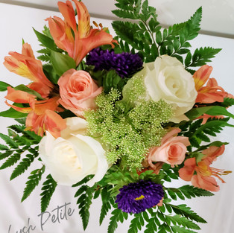What adds warmth to the composition?
Respond to the question with a well-detailed and thorough answer.

According to the caption, 'soft peach roses that add warmth to the composition' are interspersed among the large white roses, suggesting that they contribute a warm tone to the overall arrangement.